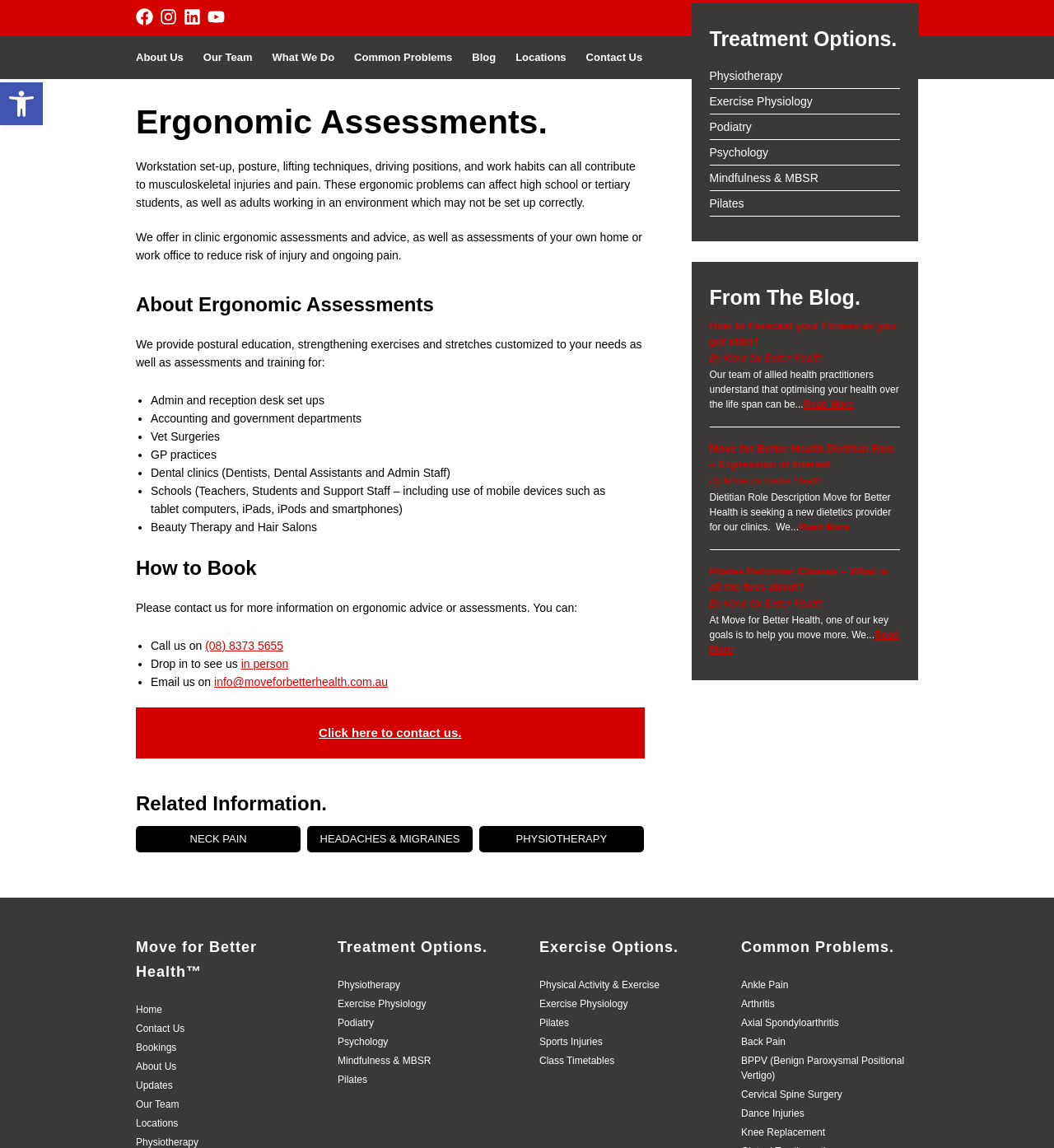Find the bounding box coordinates for the HTML element specified by: "Privacy policy".

None